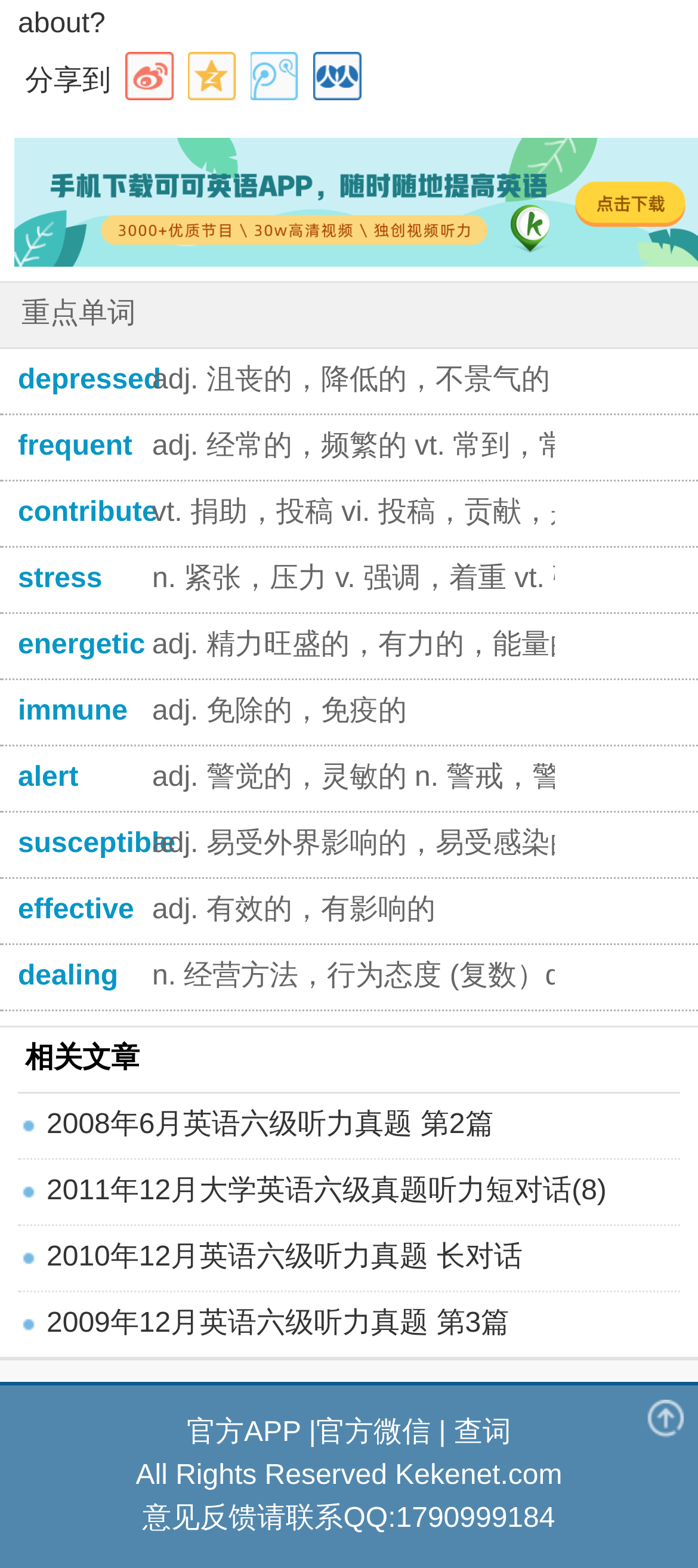Provide the bounding box coordinates for the UI element described in this sentence: "2011年12月大学英语六级真题听力短对话(8)". The coordinates should be four float values between 0 and 1, i.e., [left, top, right, bottom].

[0.026, 0.74, 0.974, 0.781]